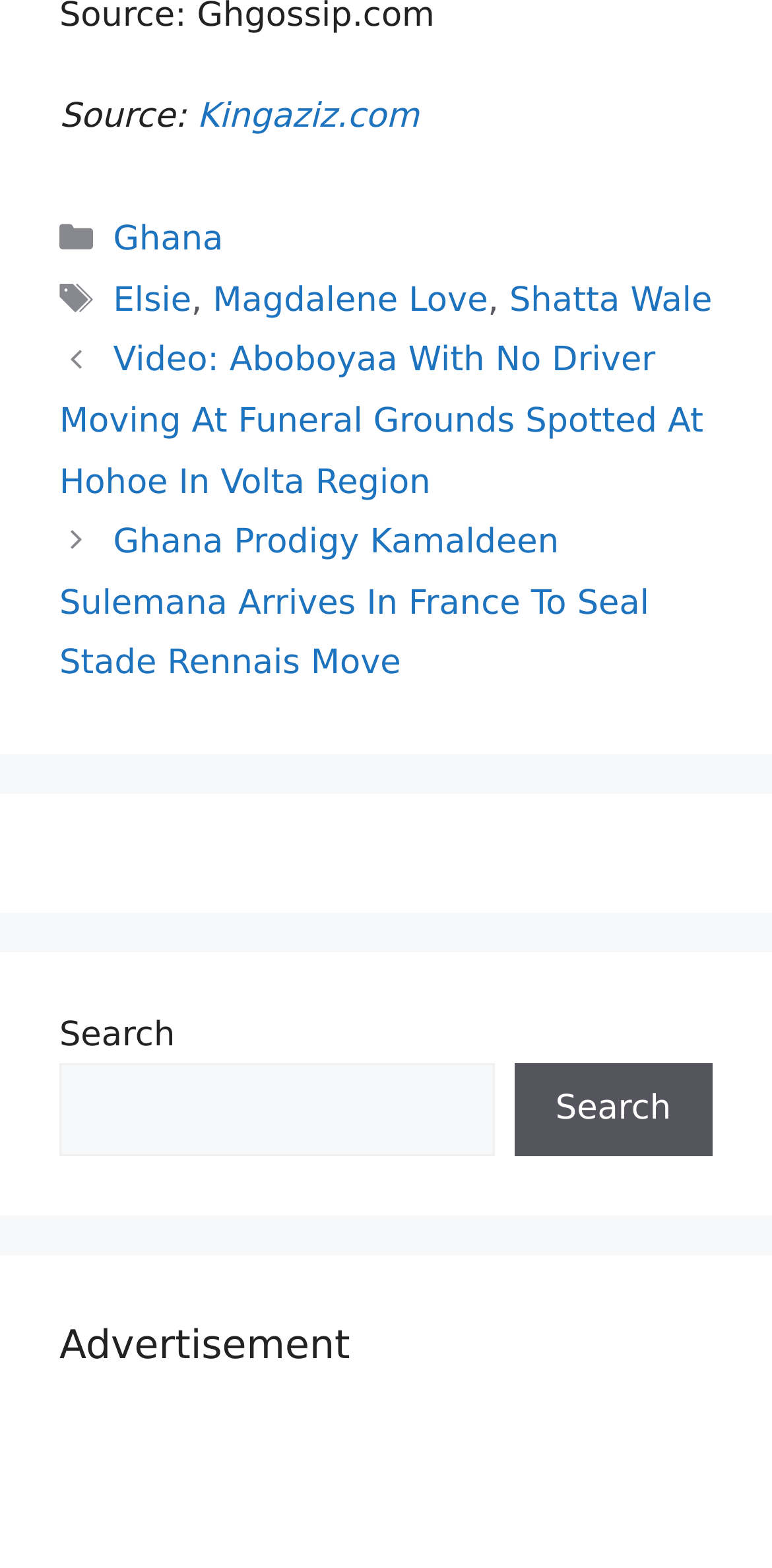Give a concise answer using only one word or phrase for this question:
How many categories are listed?

1